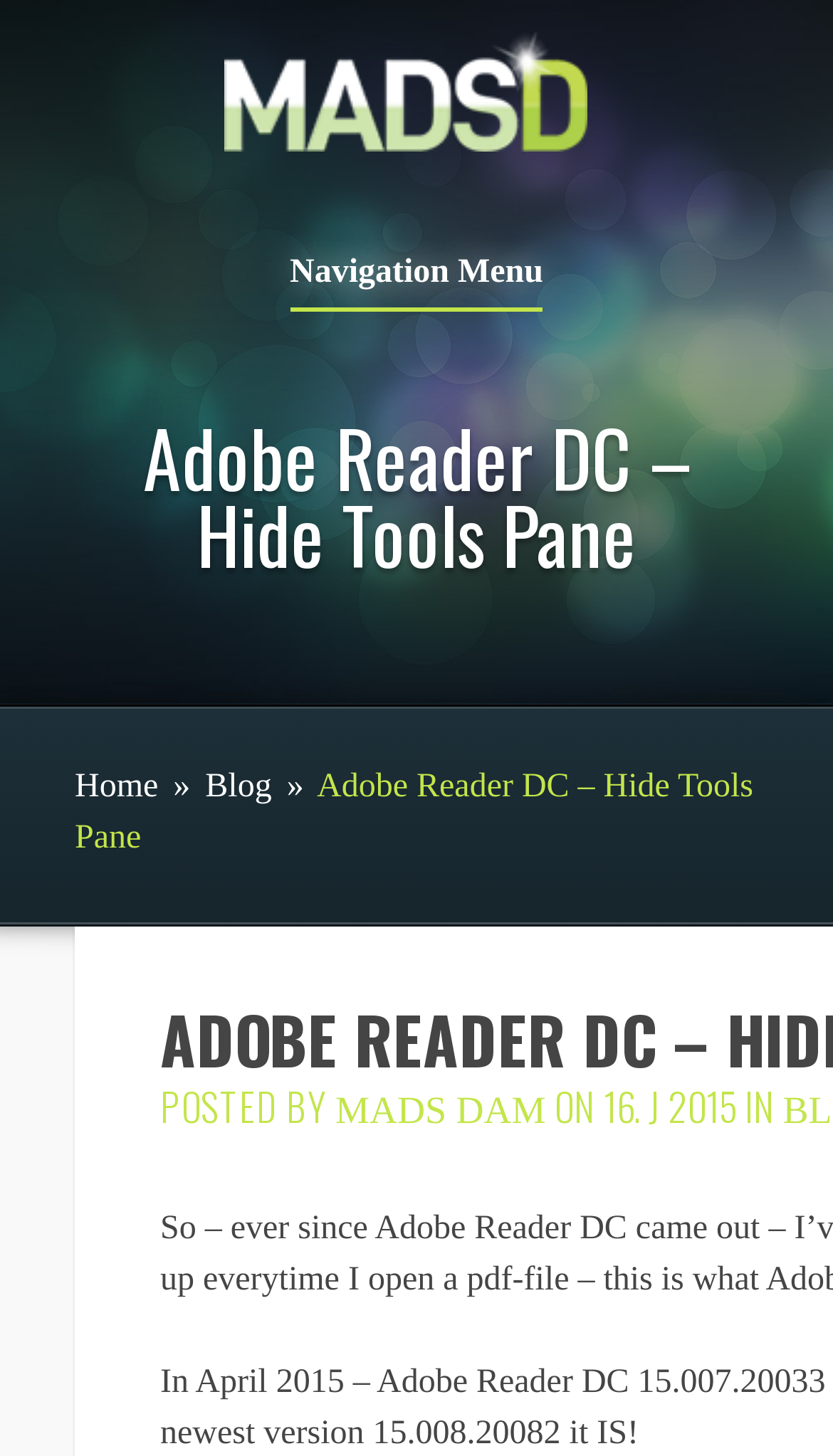How many navigation links are there?
Based on the screenshot, provide your answer in one word or phrase.

3